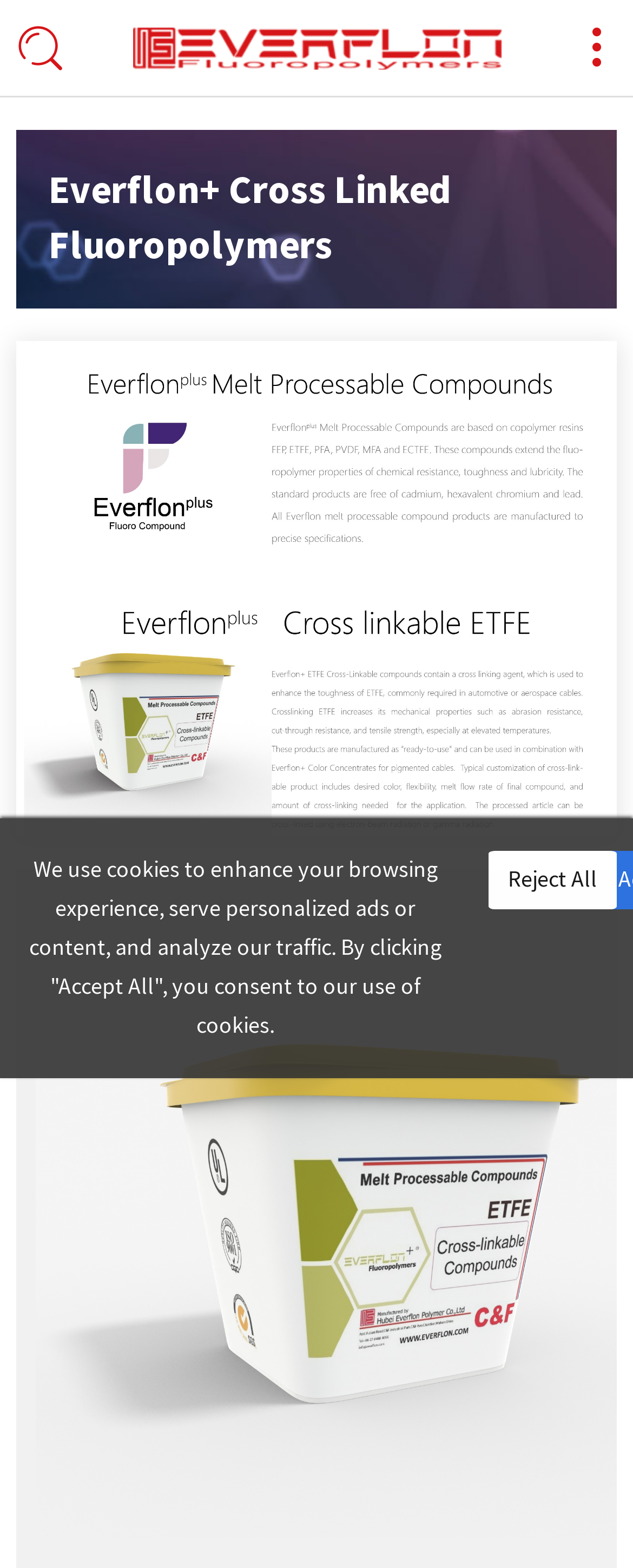What is the name of the first product category?
Make sure to answer the question with a detailed and comprehensive explanation.

I looked at the first 'DescriptionListDetail' element under the 'Products' image and found the link 'Everflon Fluoropolymers'.